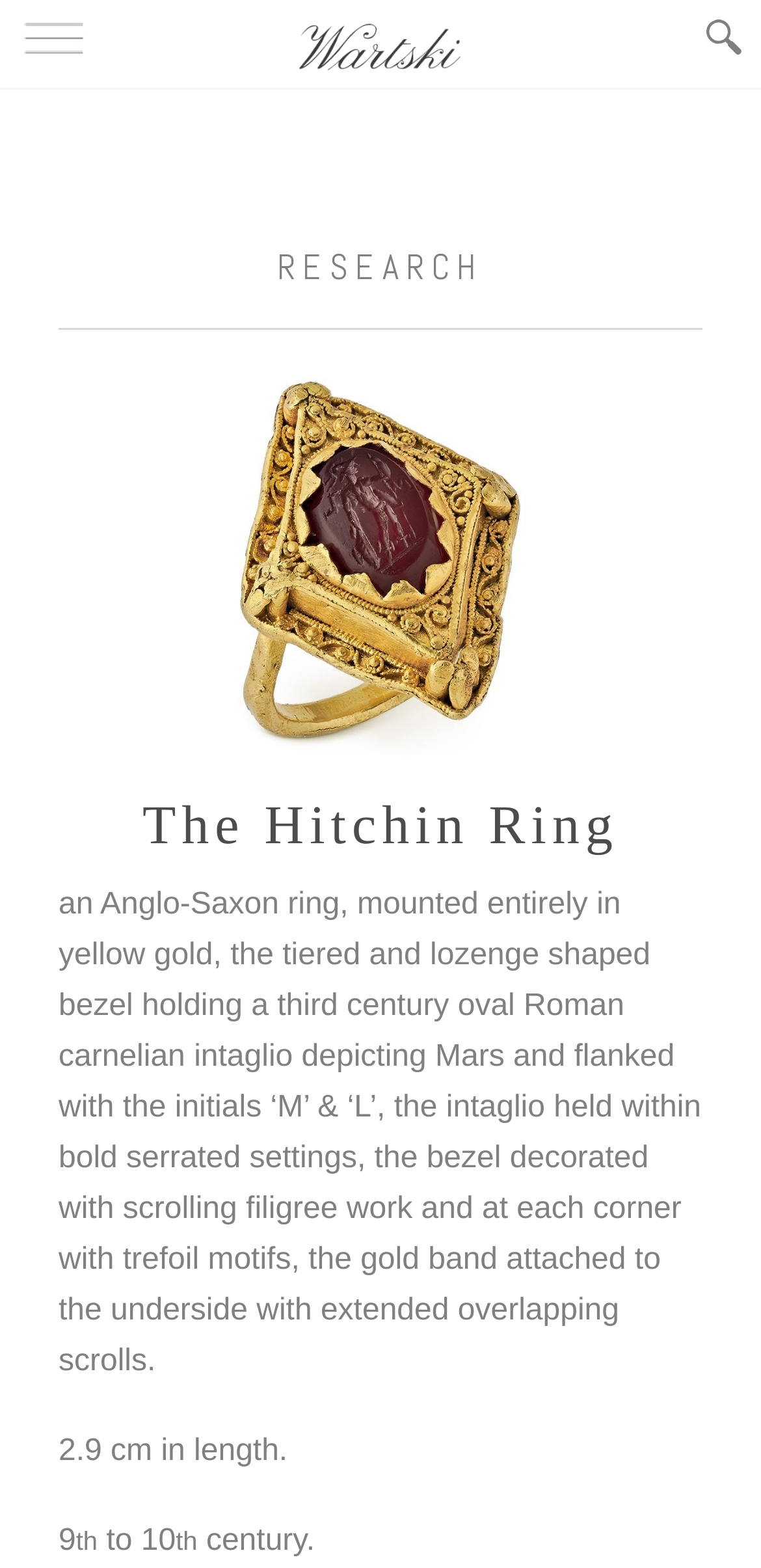What is the shape of the bezel?
Please respond to the question with a detailed and thorough explanation.

The description of the ring mentions that the bezel is 'tiered and lozenge shaped', which suggests that the shape of the bezel is a combination of tiered and lozenge shapes.